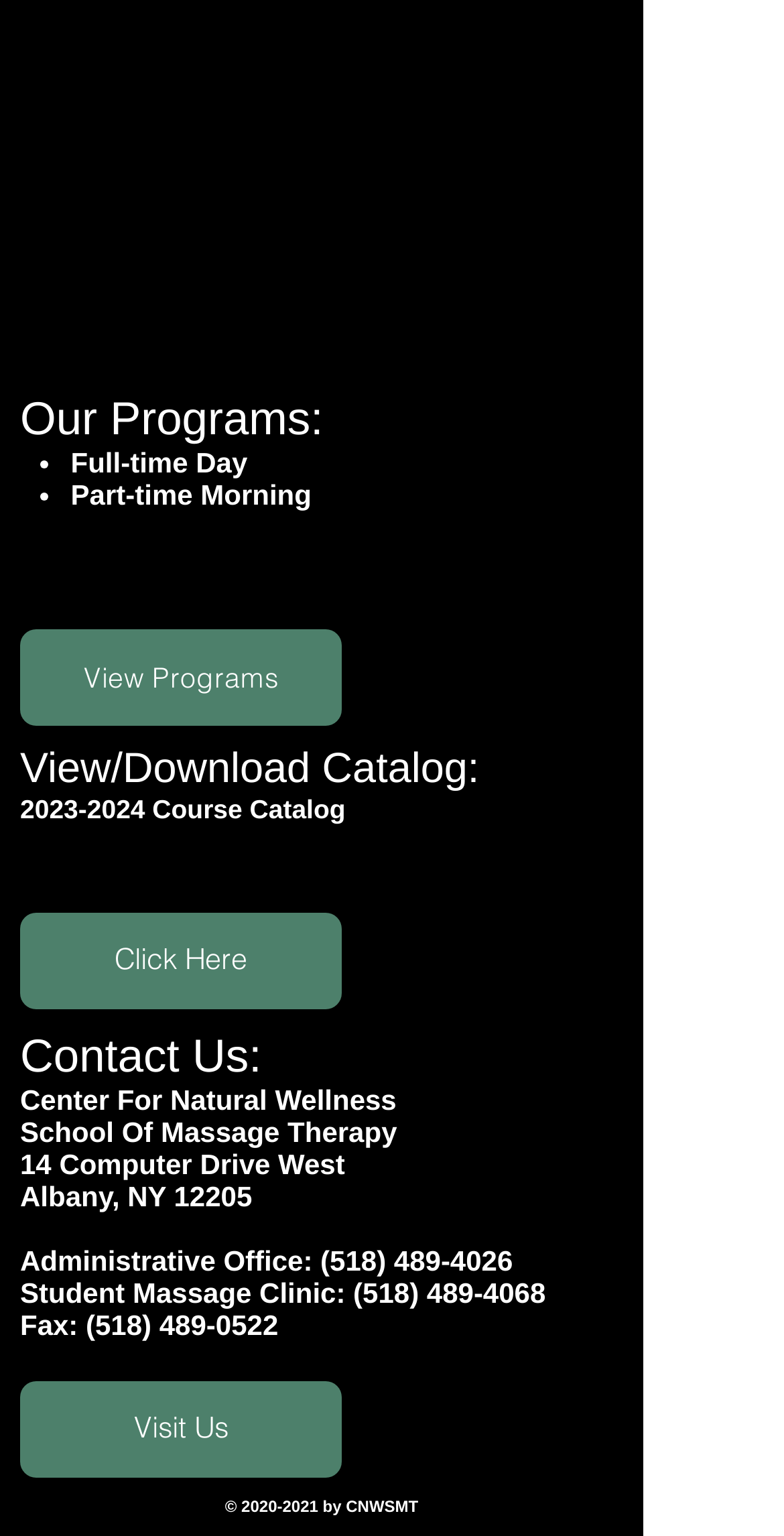Please answer the following question using a single word or phrase: 
What is the purpose of the 'View Programs' link?

To view programs